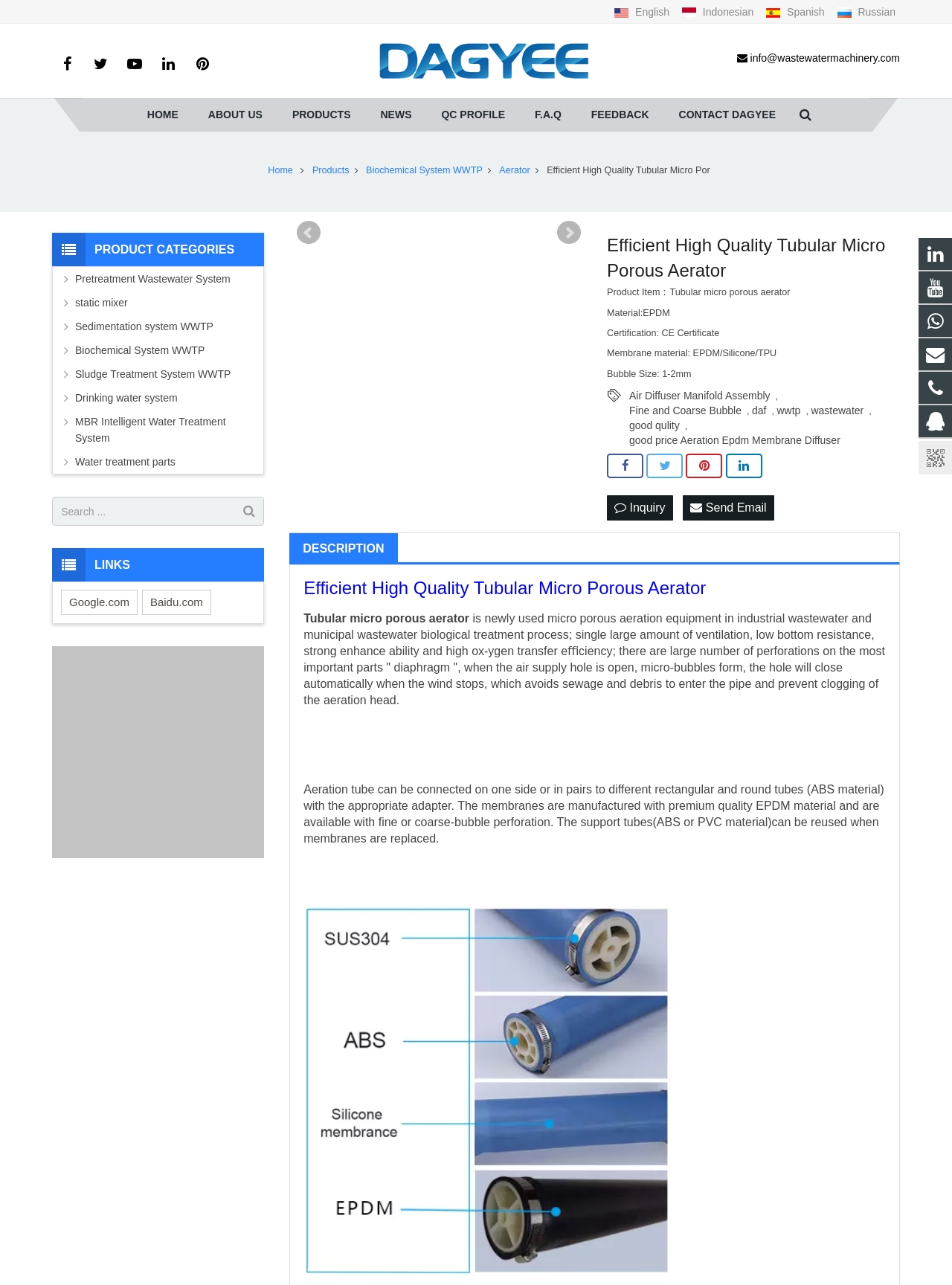What is the certification of the tubular micro porous aerator?
Using the information from the image, give a concise answer in one word or a short phrase.

CE Certificate